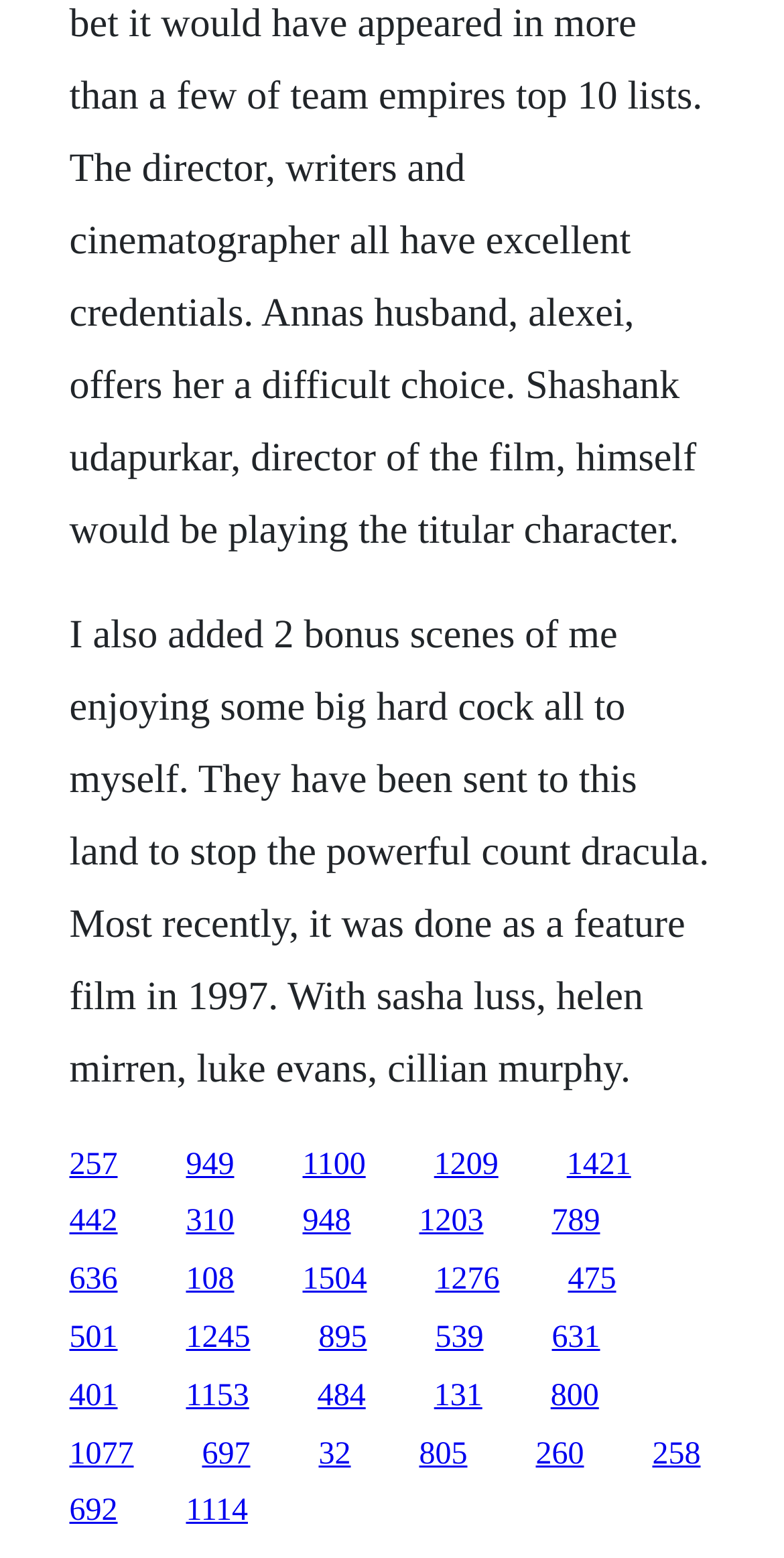Provide the bounding box for the UI element matching this description: "1100".

[0.386, 0.736, 0.466, 0.758]